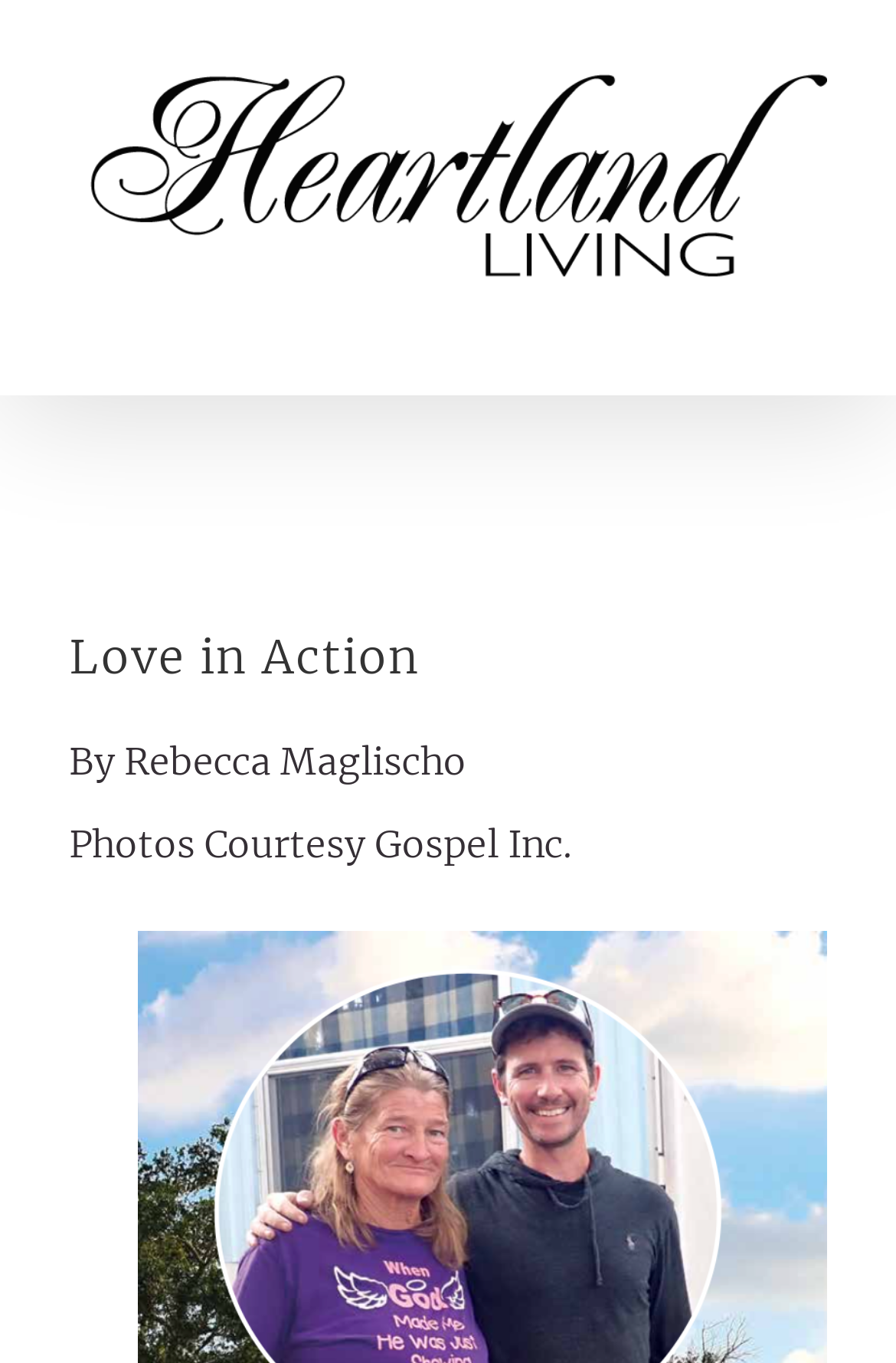Given the element description "aria-label="Toggle mobile menu"", identify the bounding box of the corresponding UI element.

[0.869, 0.22, 0.923, 0.255]